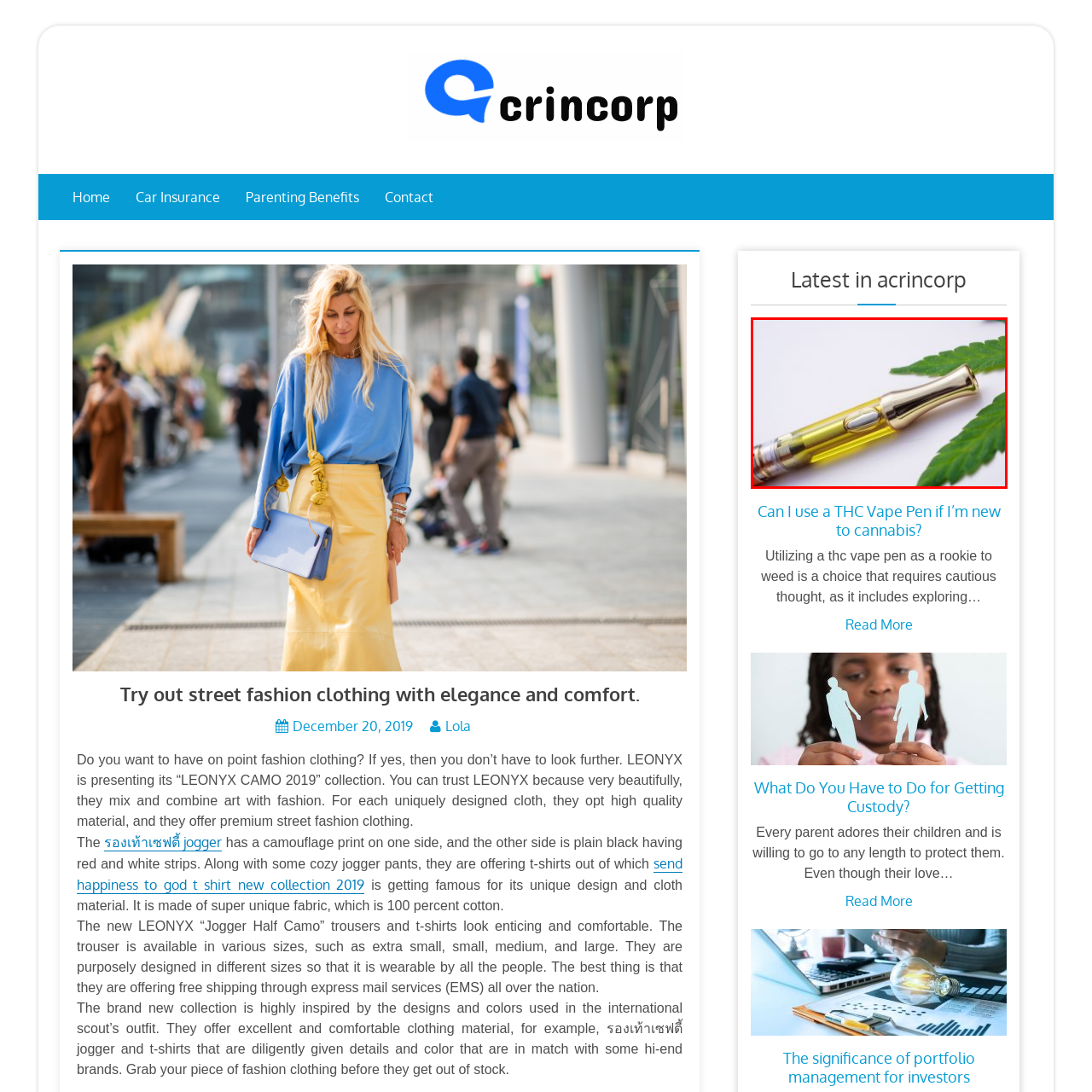Describe in detail what is depicted in the image enclosed by the red lines.

This image features a sleek THC vape pen, prominently displaying its polished metallic mouthpiece and transparent yellow cartridge, which gives a glimpse of the oil inside. The pen is artistically arranged alongside rich green cannabis leaves, enhancing the theme of cannabis culture. This visual serves as an introduction to a discussion on the topic, suggested by the accompanying heading: "Can I use a THC Vape Pen if I’m new to cannabis?" The image effectively captures the essence of modern vaping and its association with cannabis, making it relatable for beginners considering their options.